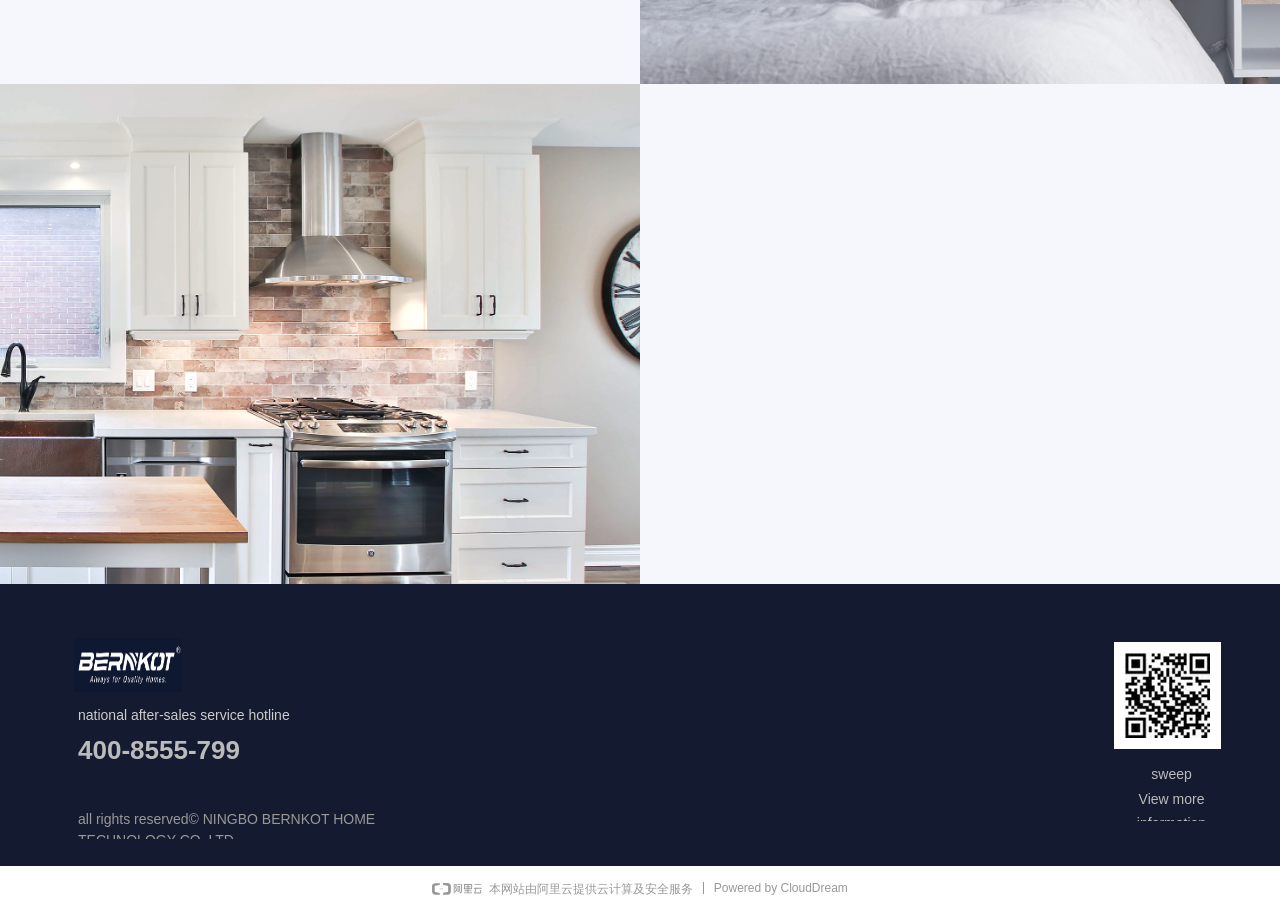What is the duration of the warranty for main parts? Observe the screenshot and provide a one-word or short phrase answer.

36 months